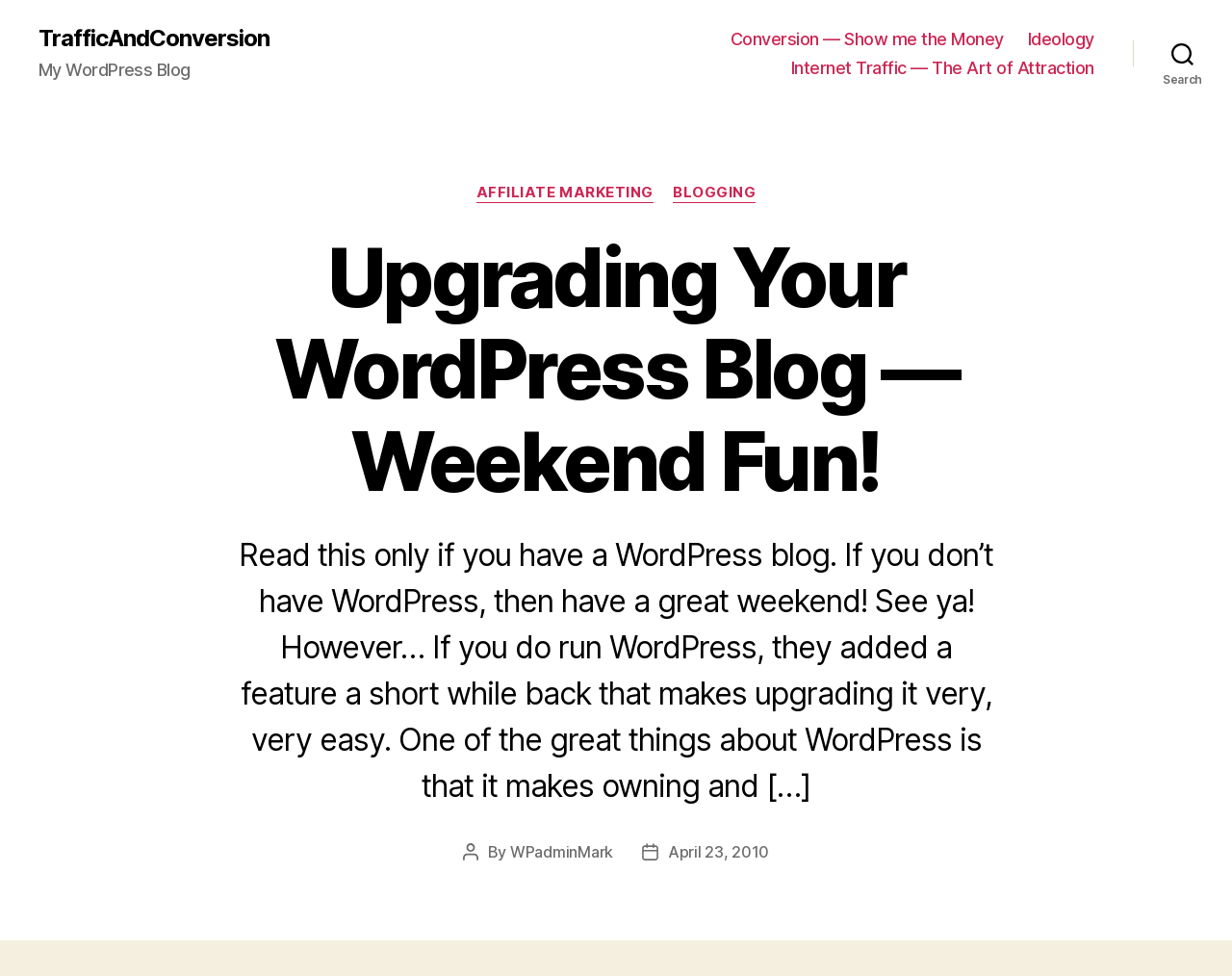Use a single word or phrase to answer the question: What is the category of the article?

BLOGGING